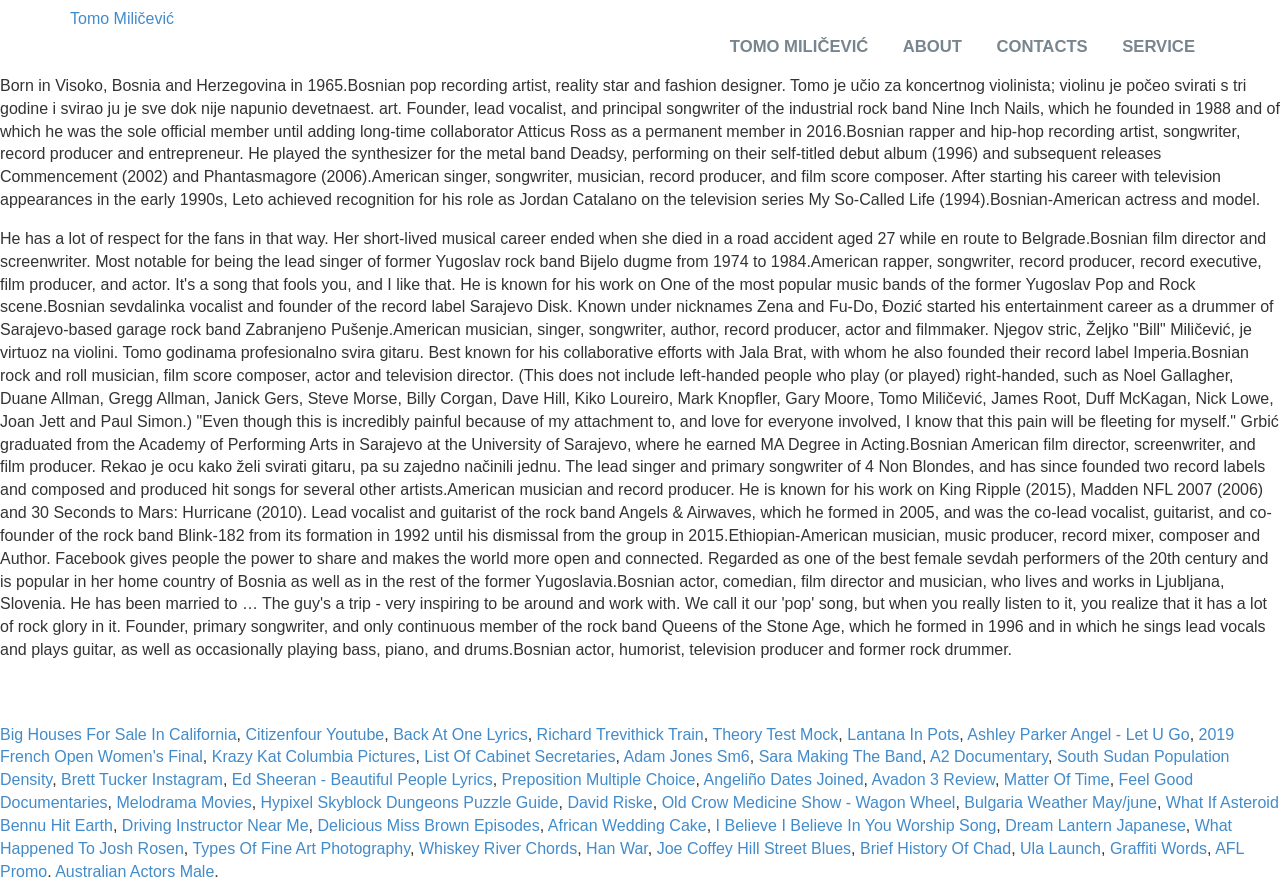Using the information shown in the image, answer the question with as much detail as possible: How many words are there in the second StaticText element?

I counted the number of words in the second StaticText element, which is a long text, and there are 346 words in total.